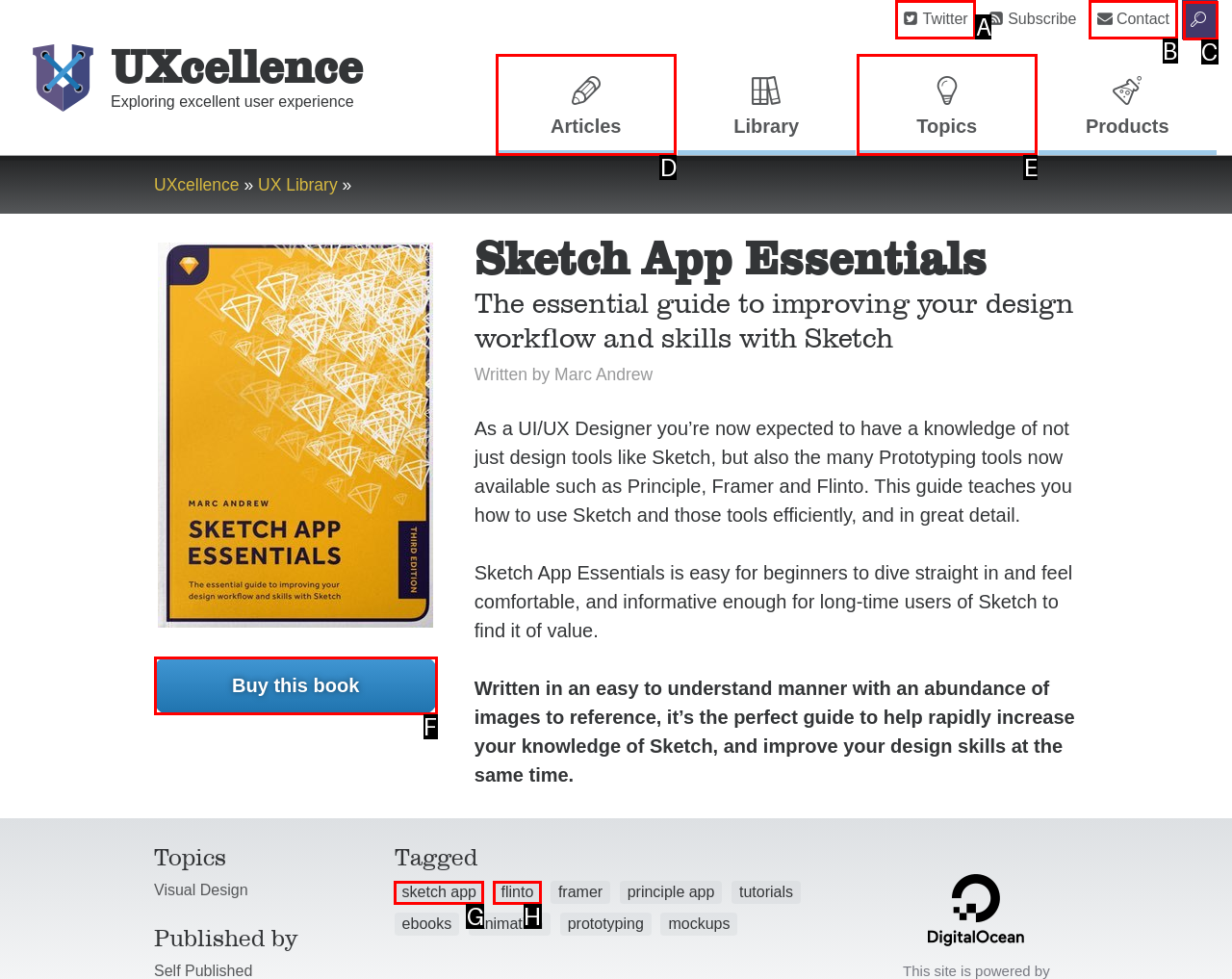To achieve the task: Buy this book, which HTML element do you need to click?
Respond with the letter of the correct option from the given choices.

F